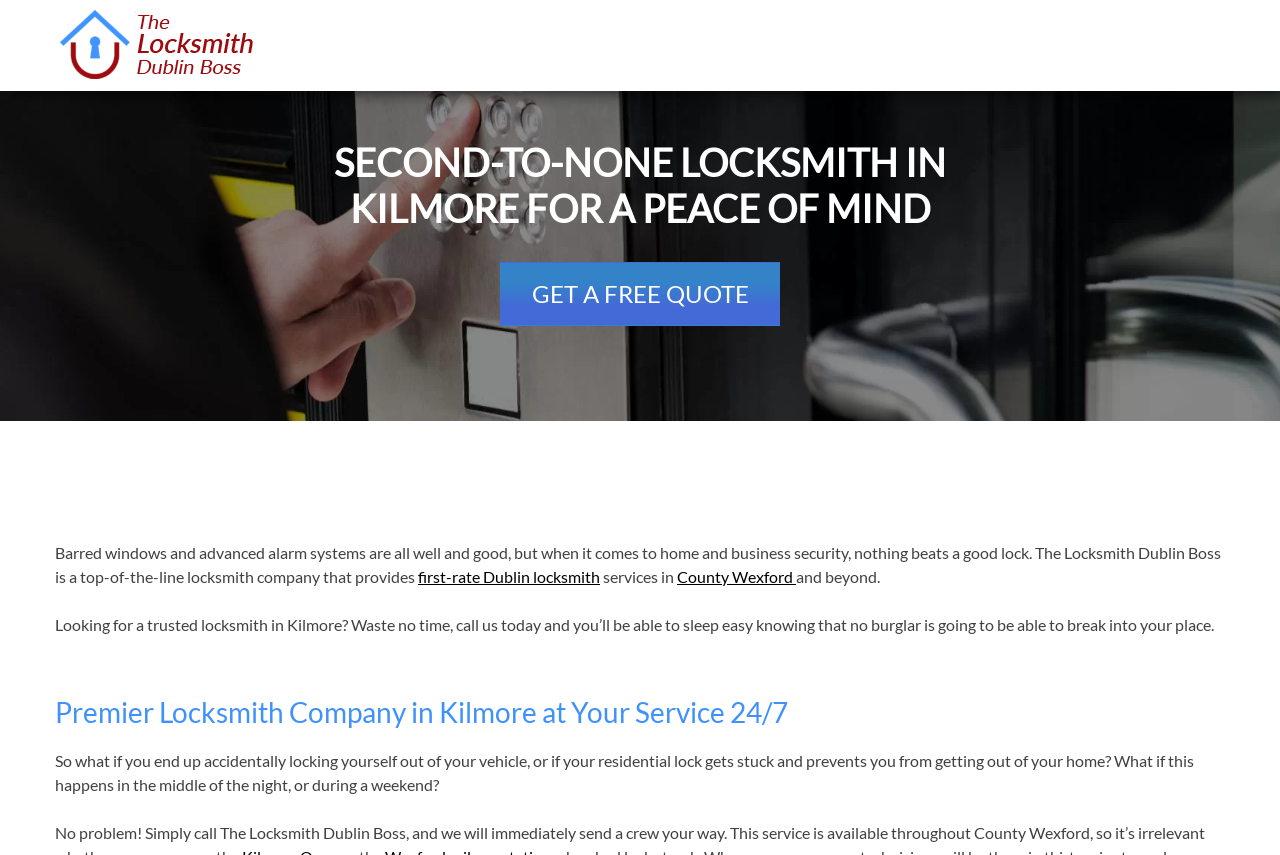Extract the bounding box coordinates for the UI element described by the text: "Swords". The coordinates should be in the form of [left, top, right, bottom] with values between 0 and 1.

[0.809, 0.184, 0.996, 0.262]